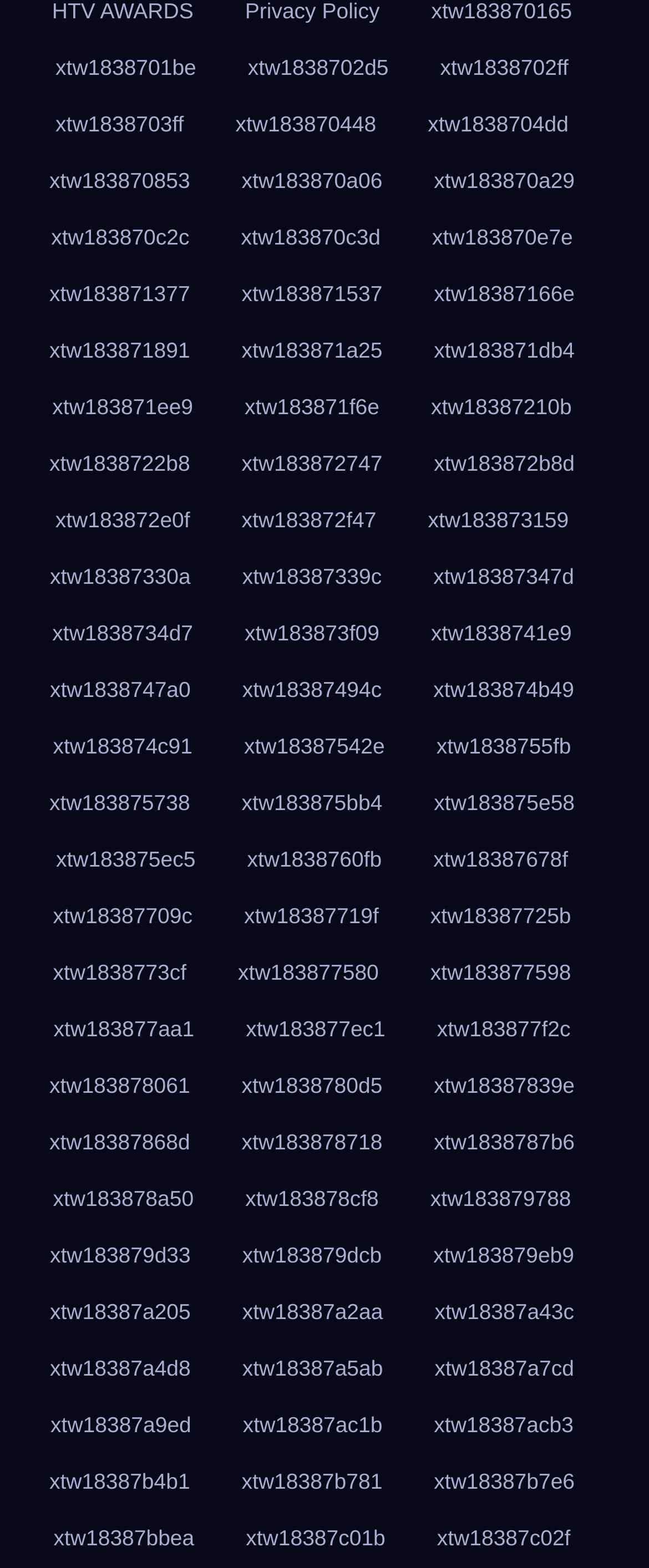Find the bounding box coordinates of the area to click in order to follow the instruction: "click the second link".

[0.361, 0.026, 0.619, 0.062]